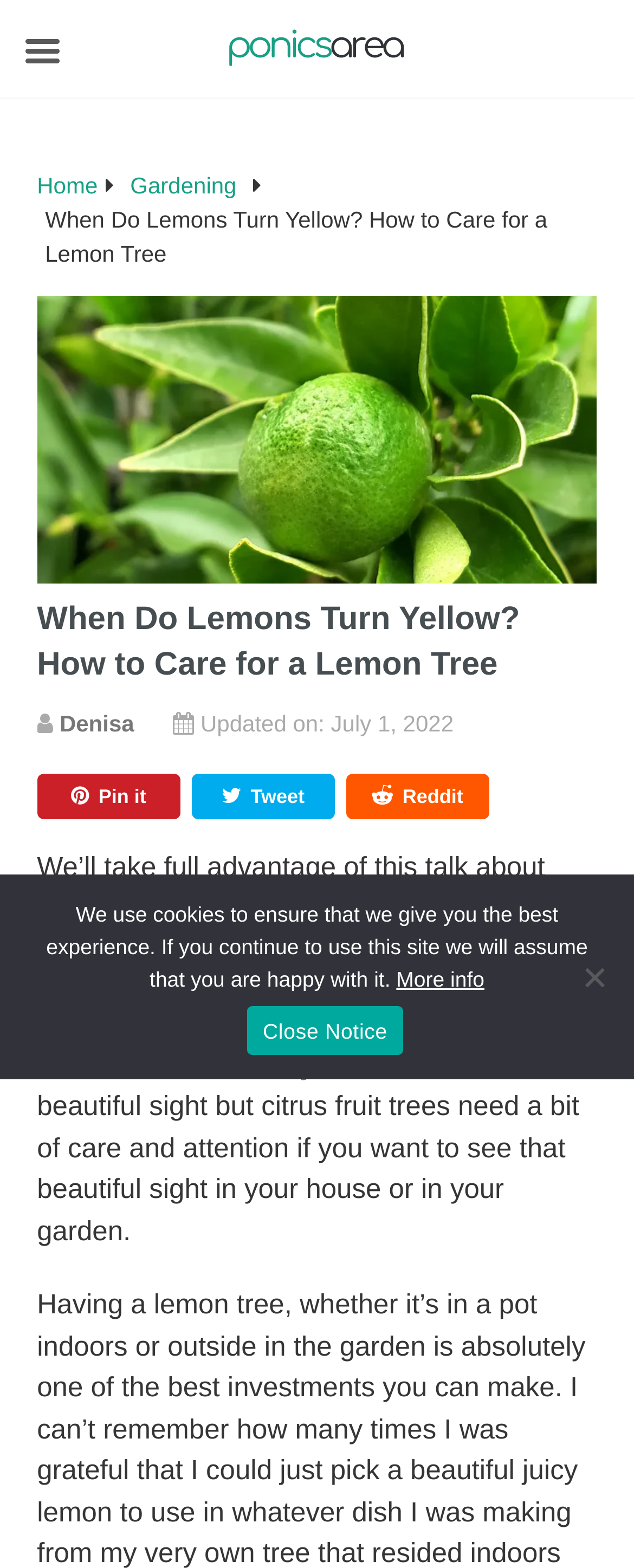Using the provided element description, identify the bounding box coordinates as (top-left x, top-left y, bottom-right x, bottom-right y). Ensure all values are between 0 and 1. Description: yellow lemons

[0.473, 0.669, 0.771, 0.689]